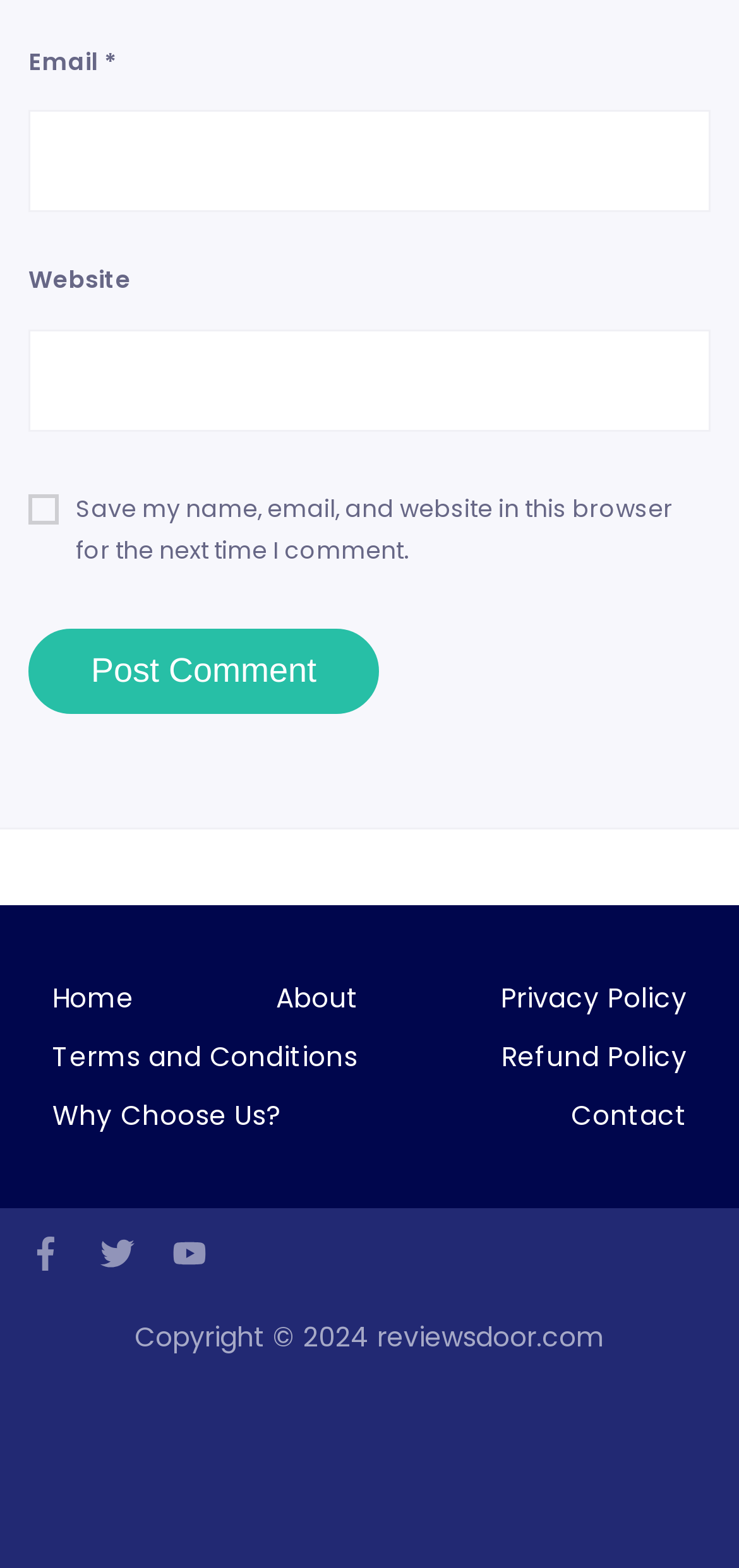What is required to post a comment?
Please look at the screenshot and answer using one word or phrase.

Email